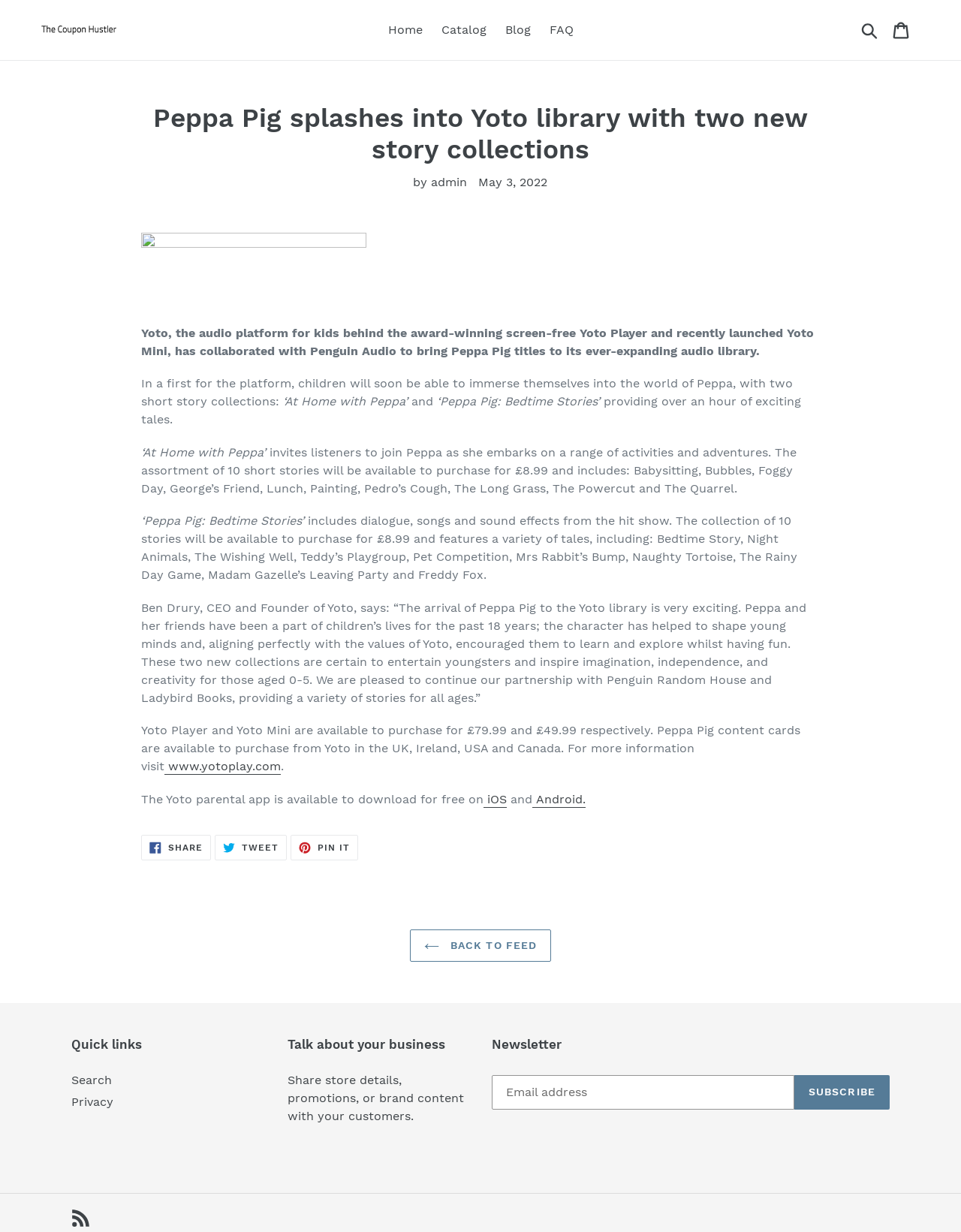What is the name of the CEO and Founder of Yoto?
Based on the image, respond with a single word or phrase.

Ben Drury